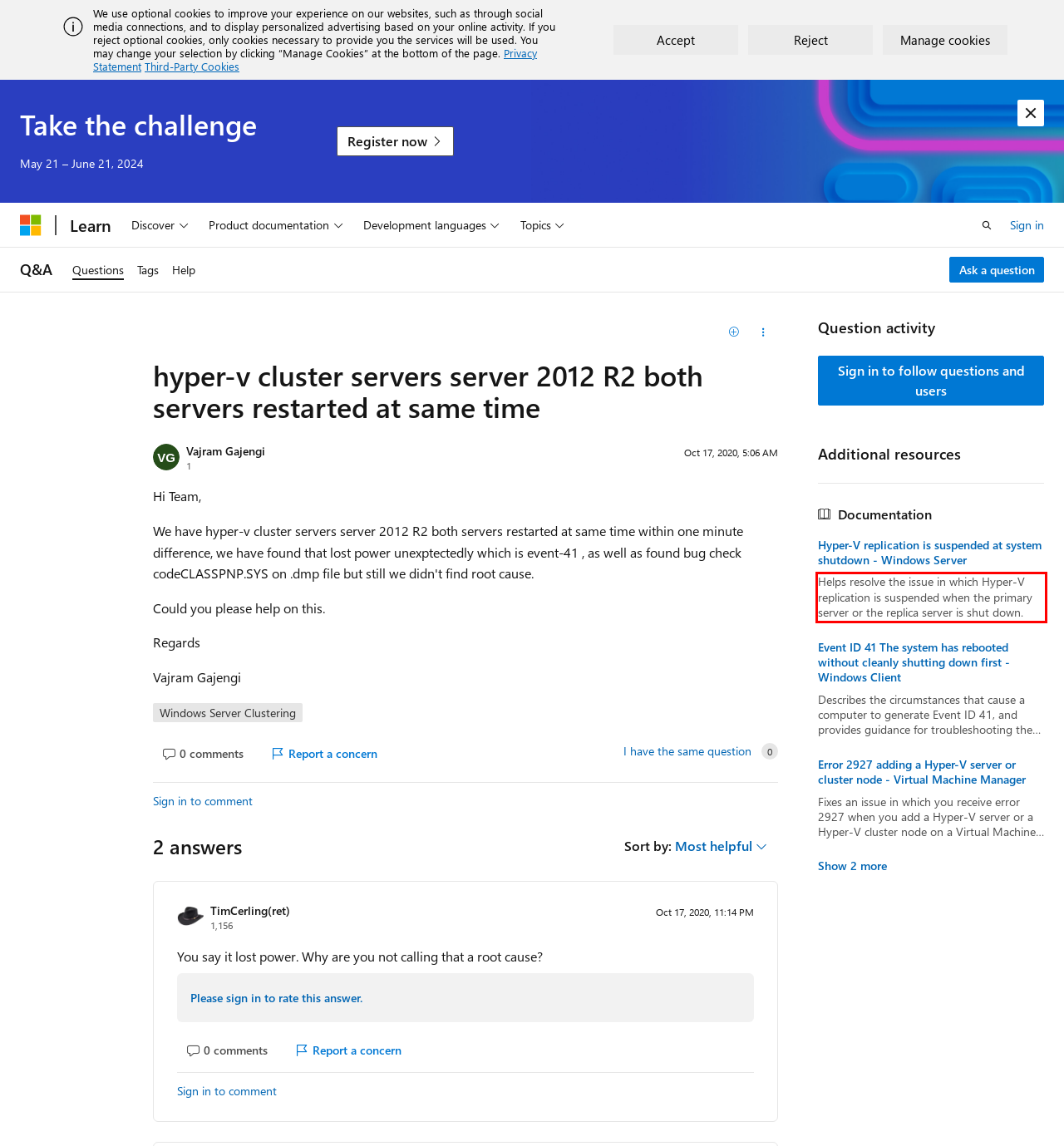Your task is to recognize and extract the text content from the UI element enclosed in the red bounding box on the webpage screenshot.

Helps resolve the issue in which Hyper-V replication is suspended when the primary server or the replica server is shut down.